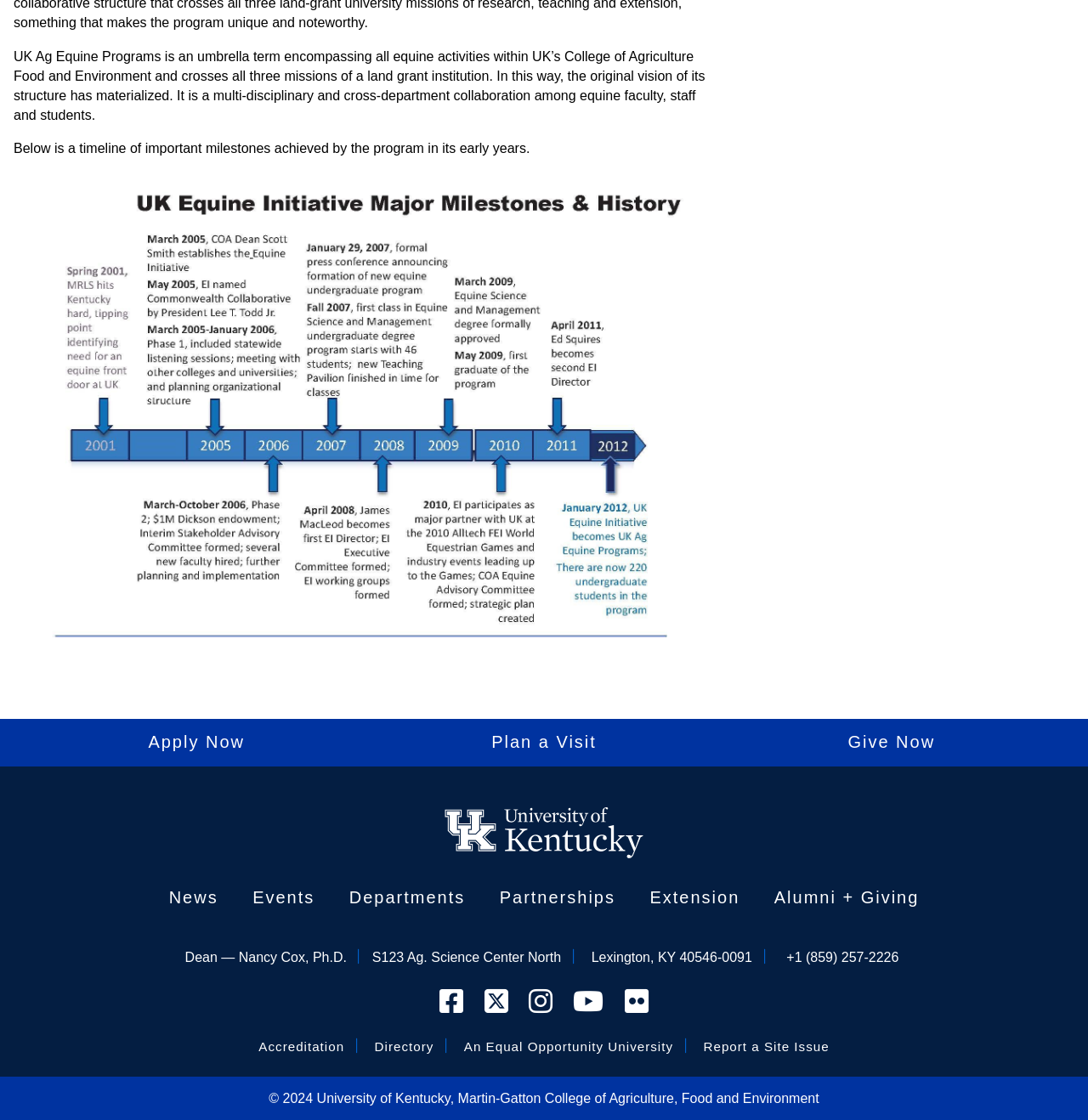Respond to the question with just a single word or phrase: 
What is the year of copyright mentioned on the webpage?

2024